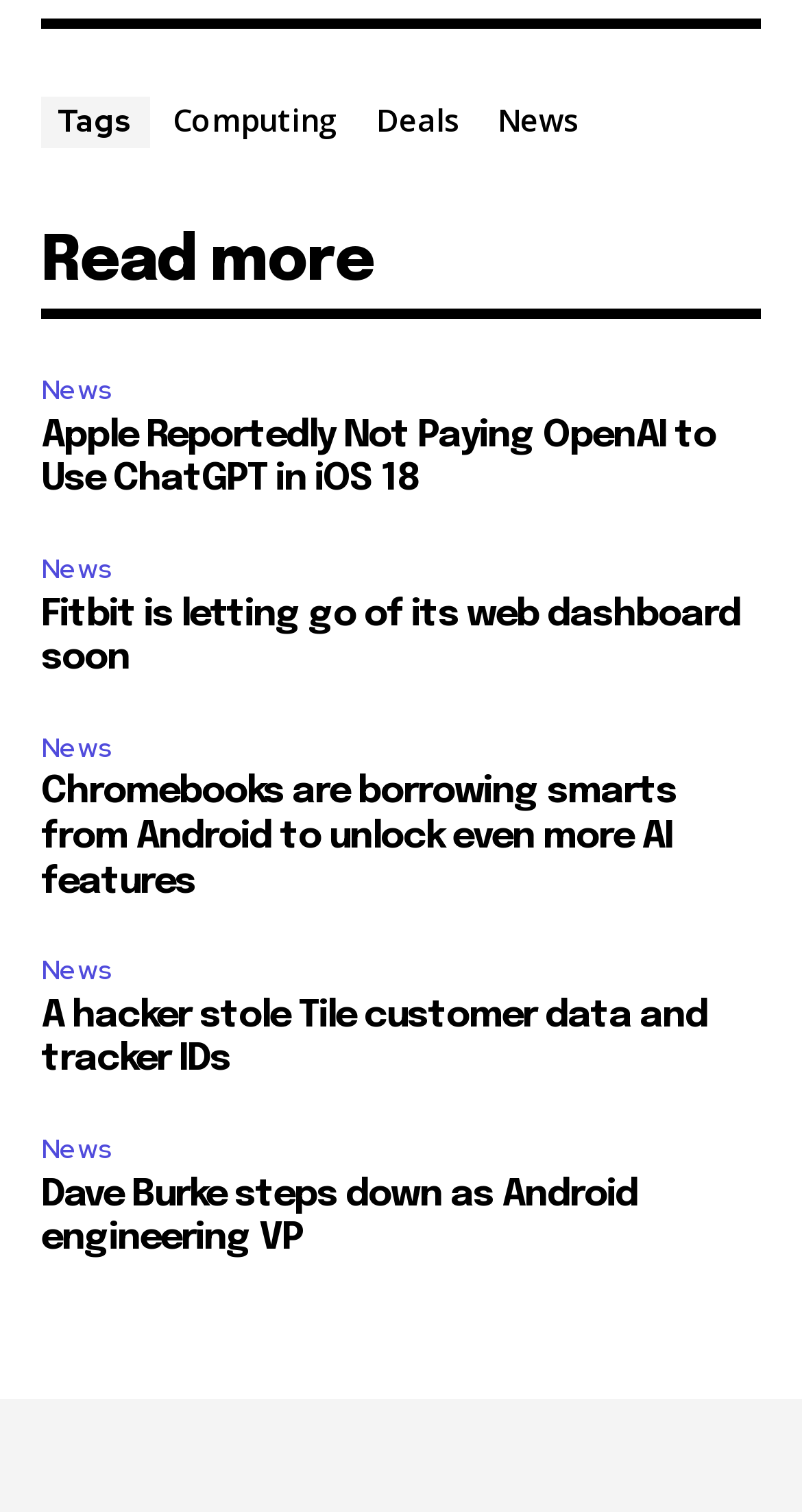Please give a one-word or short phrase response to the following question: 
How many news links are there?

5